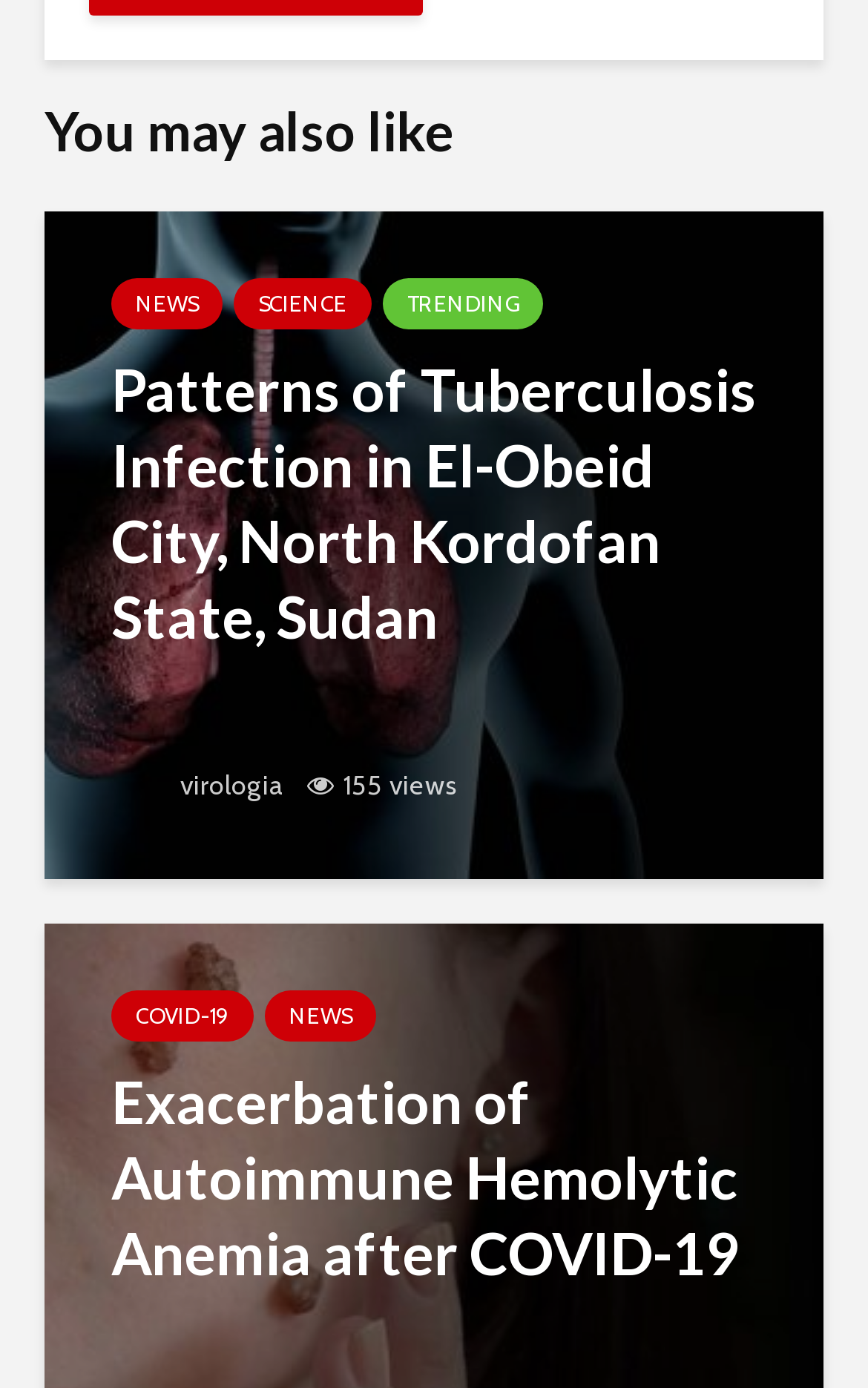Please provide a comprehensive answer to the question below using the information from the image: How many views does the first article have?

The static text '155 views' is located below the first article, indicating that the article has 155 views.